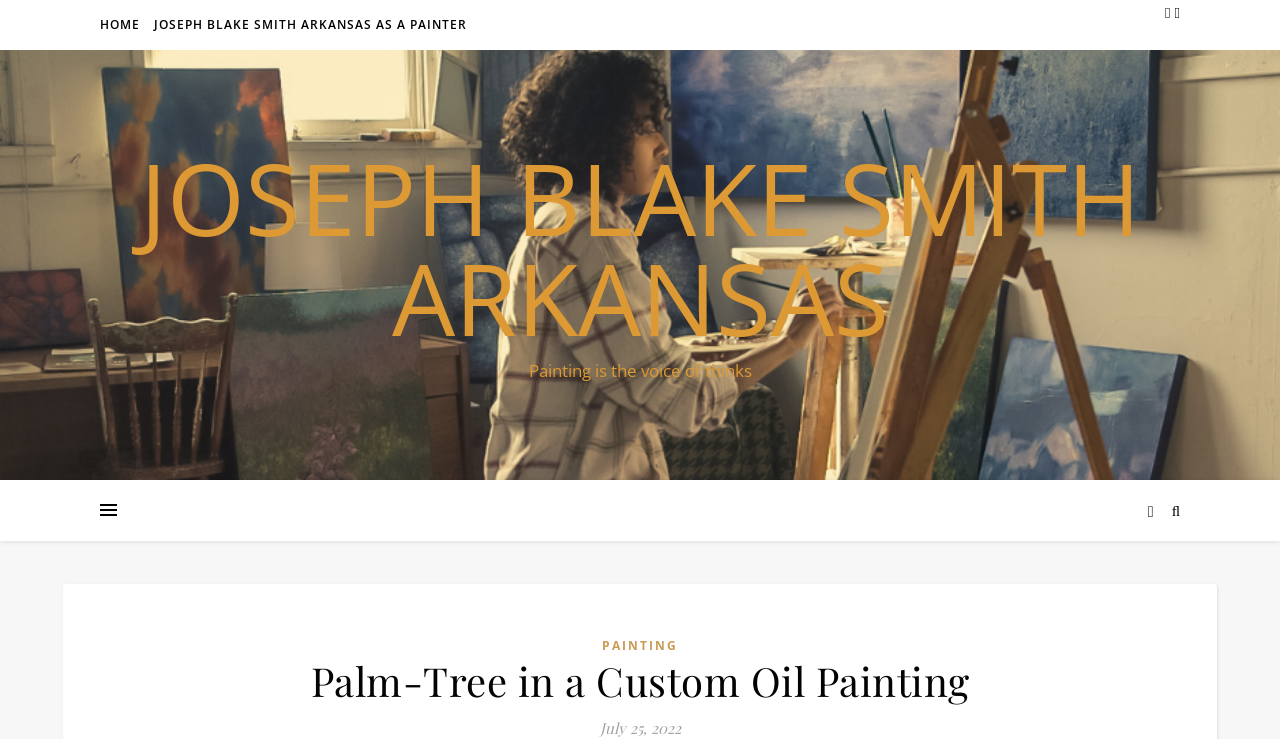Provide the bounding box coordinates for the UI element that is described by this text: "Home". The coordinates should be in the form of four float numbers between 0 and 1: [left, top, right, bottom].

[0.078, 0.0, 0.113, 0.068]